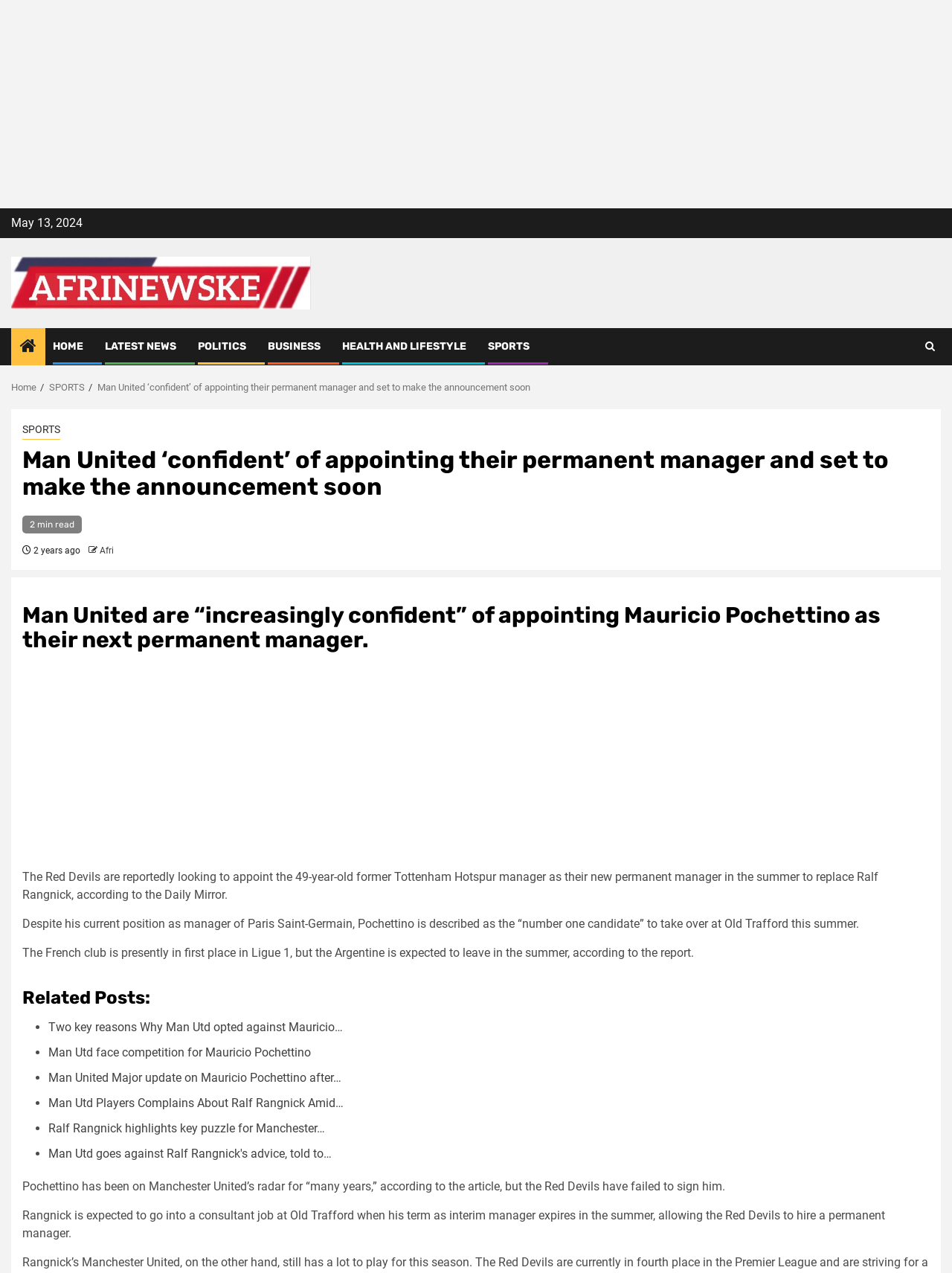Predict the bounding box coordinates of the area that should be clicked to accomplish the following instruction: "Click the 'Two key reasons Why Man Utd opted against Mauricio…' link". The bounding box coordinates should consist of four float numbers between 0 and 1, i.e., [left, top, right, bottom].

[0.051, 0.801, 0.36, 0.812]